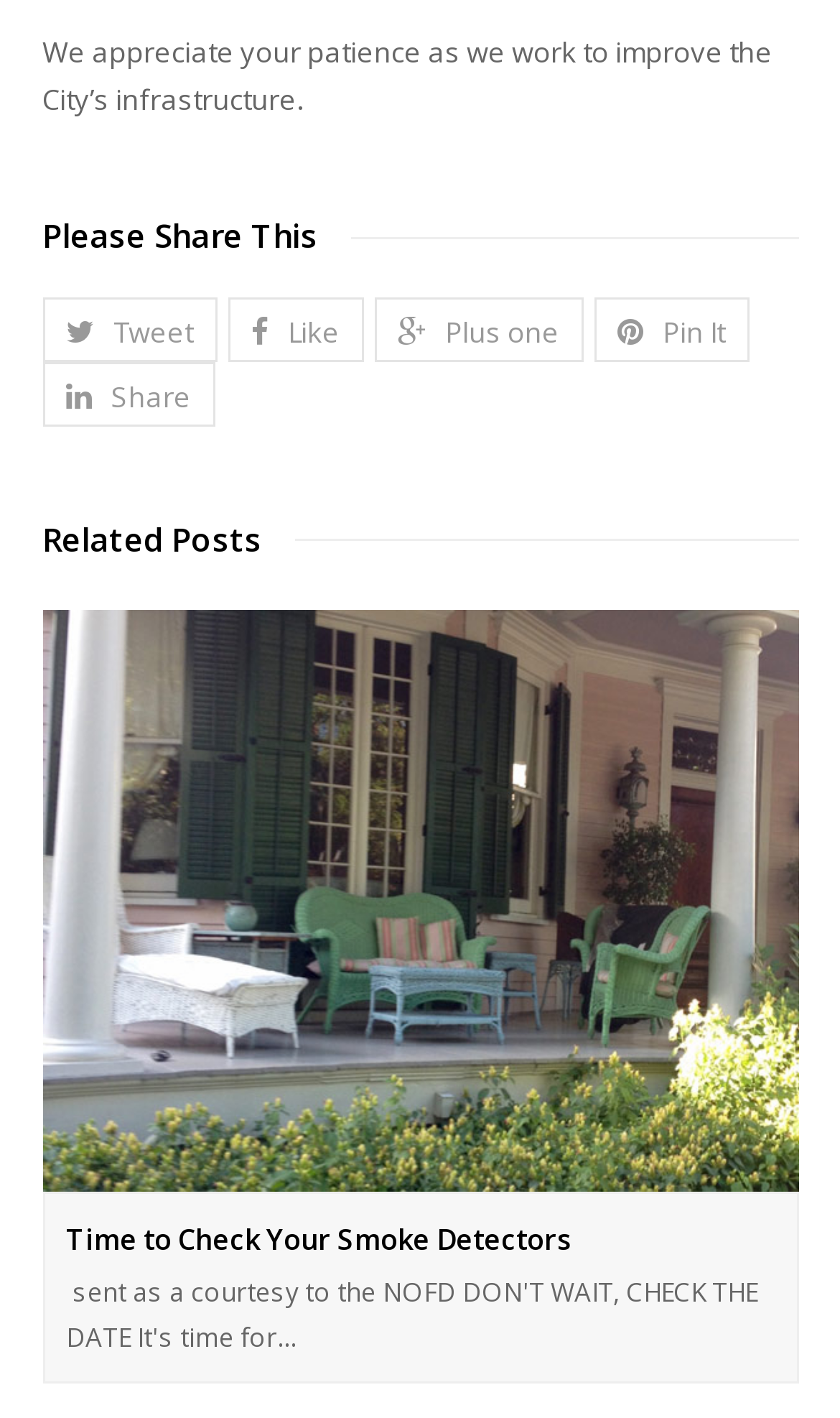Using the webpage screenshot, find the UI element described by Share. Provide the bounding box coordinates in the format (top-left x, top-left y, bottom-right x, bottom-right y), ensuring all values are floating point numbers between 0 and 1.

[0.05, 0.255, 0.255, 0.3]